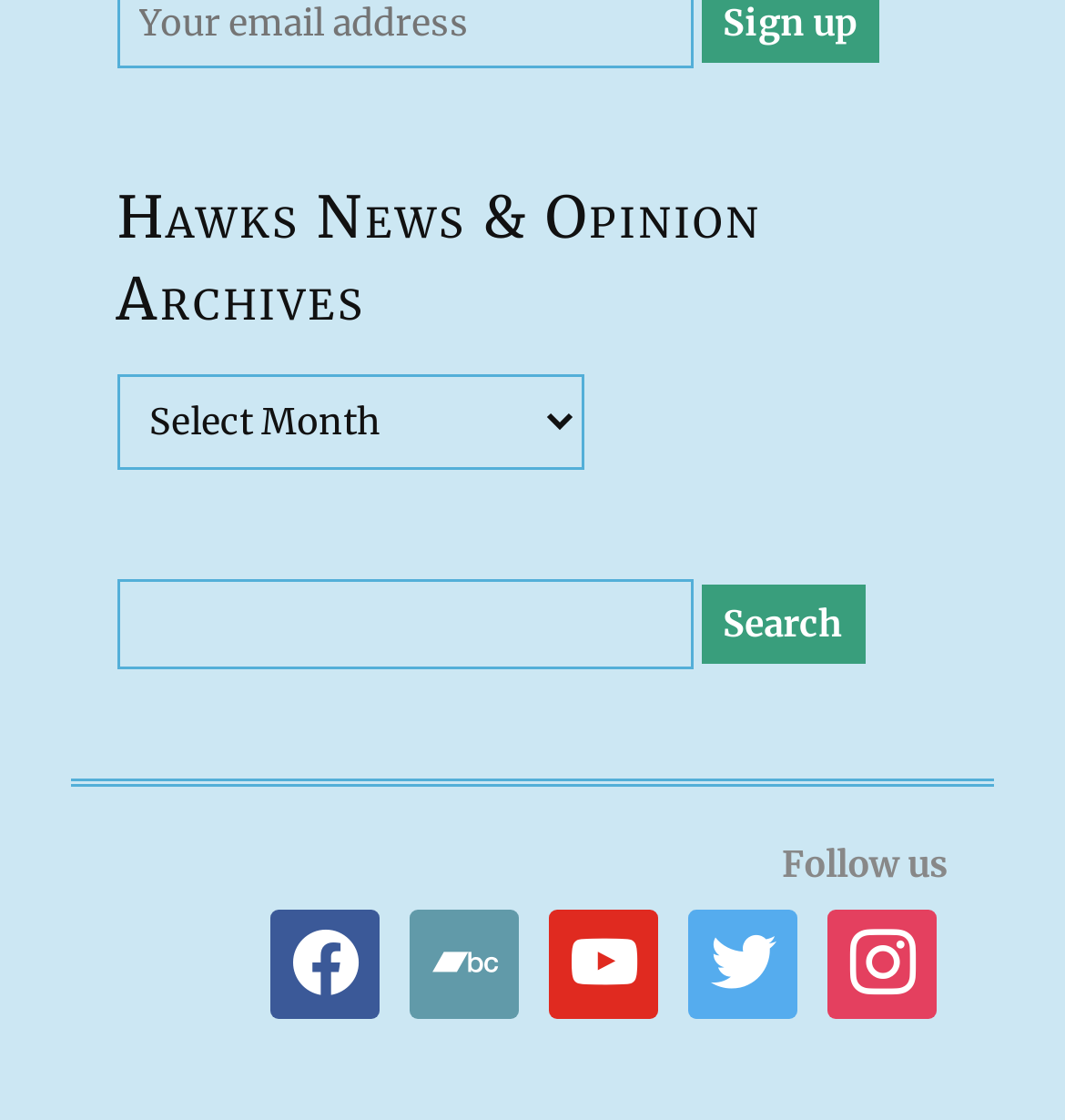From the image, can you give a detailed response to the question below:
What is the function of the combobox?

The combobox is located next to the heading 'Hawks News & Opinion Archives' and has a label 'Hawks News & Opinion Archives'. This suggests that the combobox is intended for users to select and view archives of news and opinions.